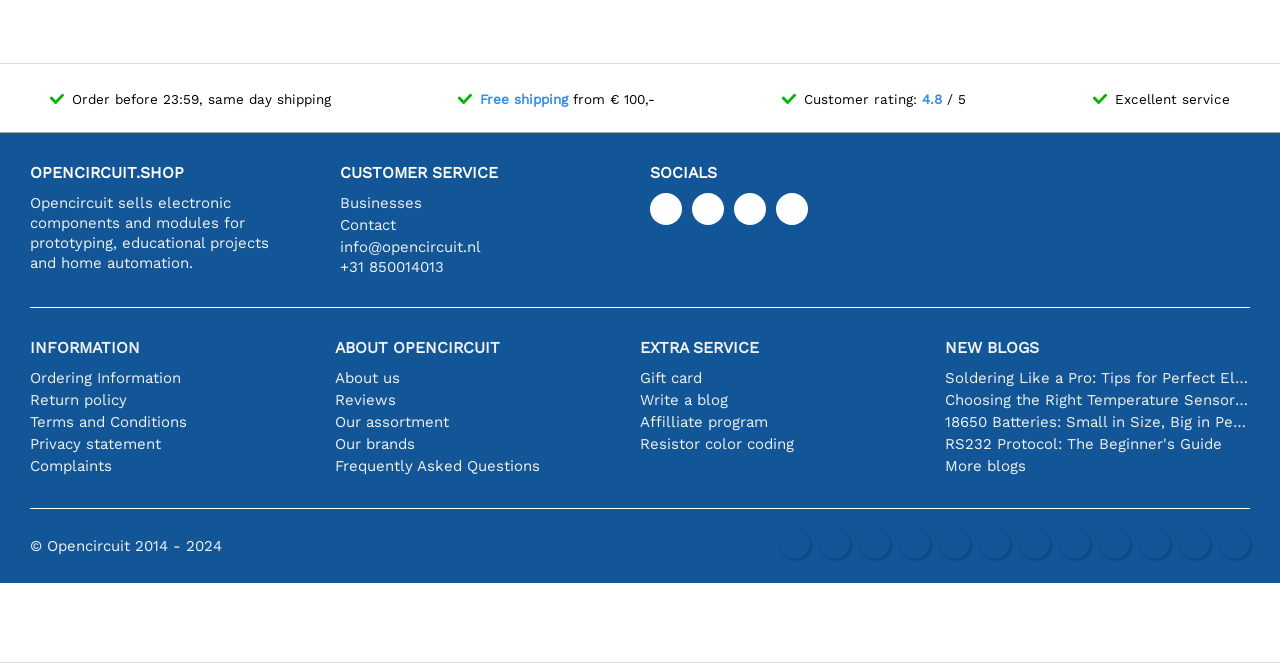Answer the question below using just one word or a short phrase: 
What is the purpose of the website?

Selling electronic components